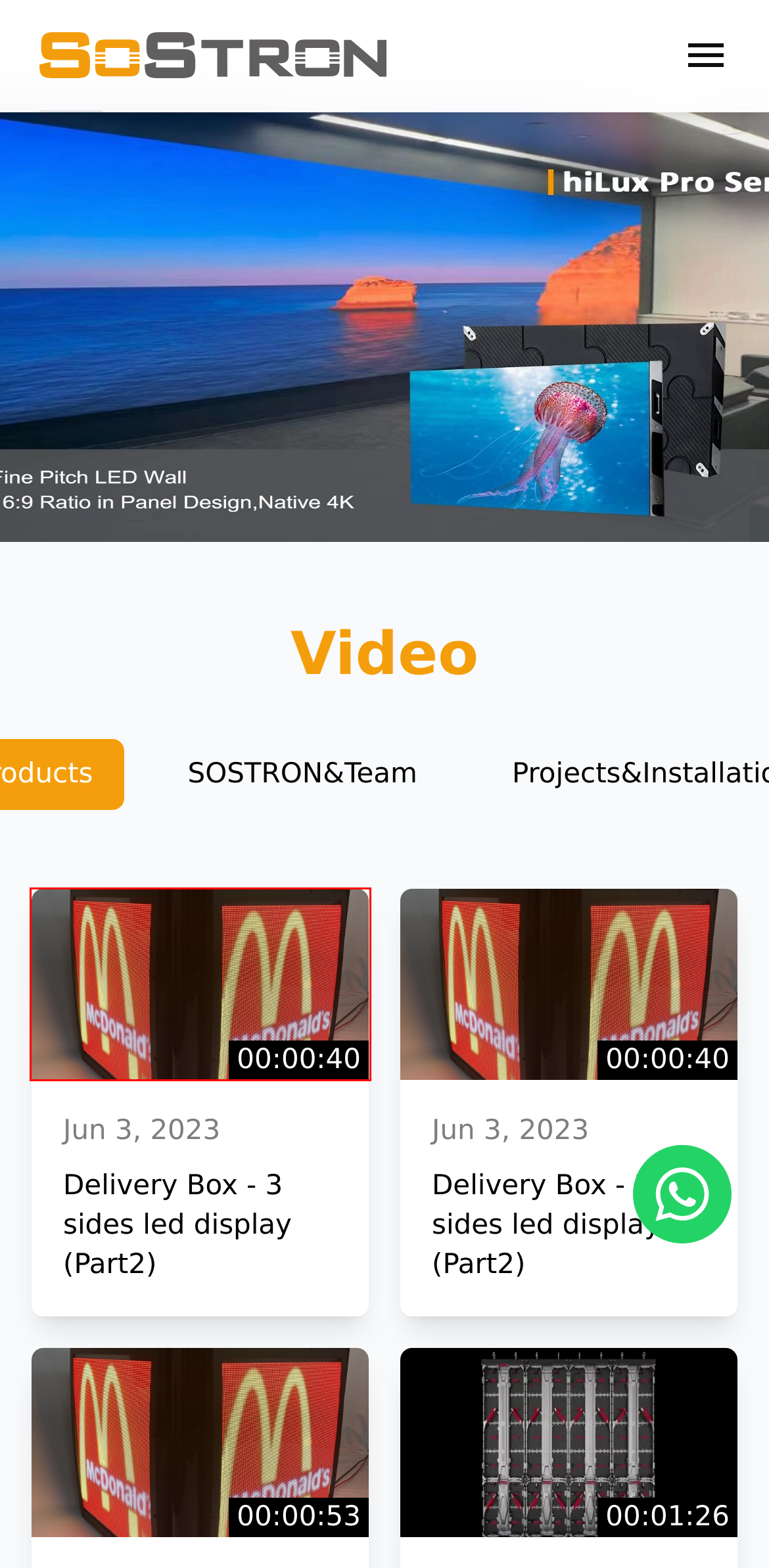You are provided with a screenshot of a webpage that has a red bounding box highlighting a UI element. Choose the most accurate webpage description that matches the new webpage after clicking the highlighted element. Here are your choices:
A. sPad - Indoor / outdoor rental display
B. outdoor LED display
C. Delivery Box - 3 sides led display (Part2)
D. Why LED Display Manufacturers Are Concentrated in Shenzhen
E. SOSTRON will participate in the 2024 Saudi Lighting and Audio Expo
F. Delivery Box - 3 sides led display (Part1)
G. Reta - Indoor LED billboard
H. soft LED Screen

C